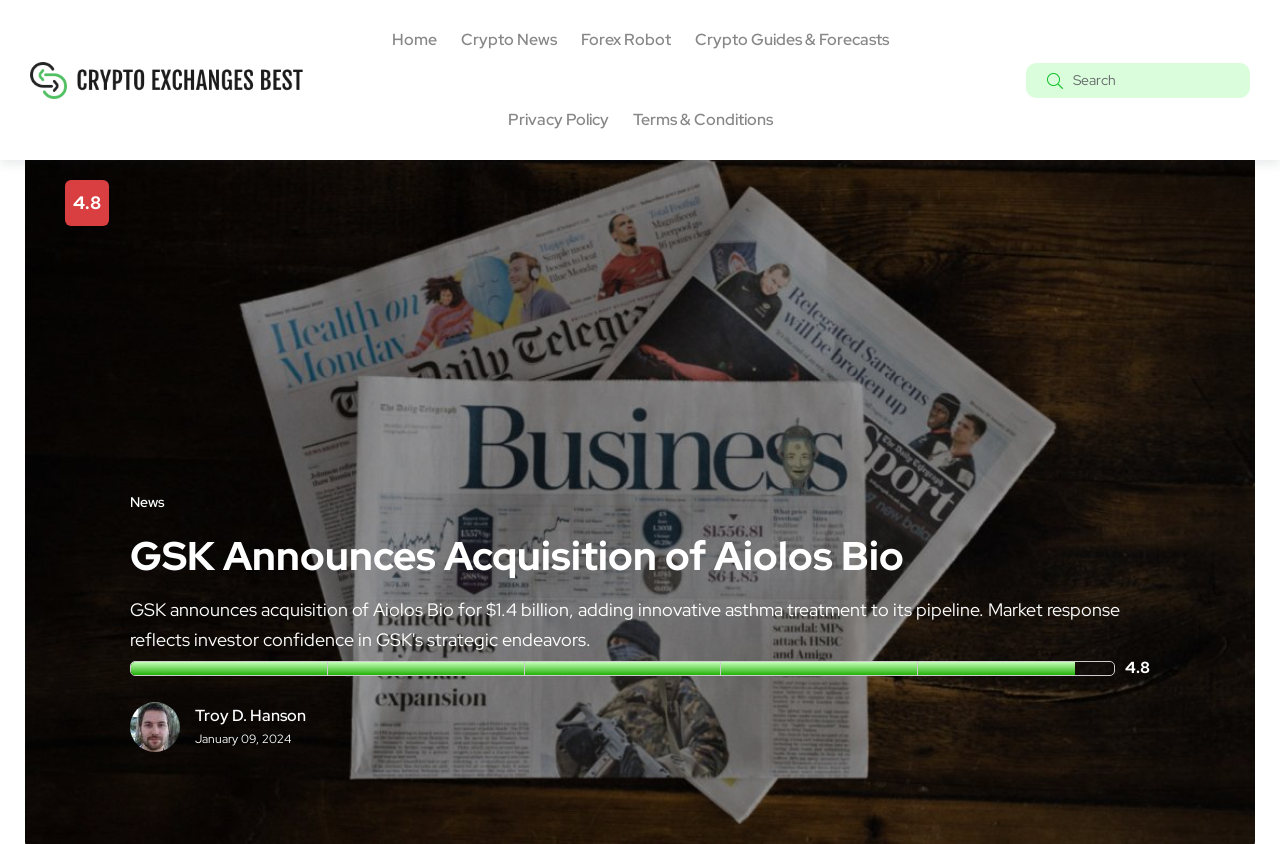Locate the bounding box coordinates of the element you need to click to accomplish the task described by this instruction: "Click on the magnifying glass button".

[0.818, 0.081, 0.83, 0.108]